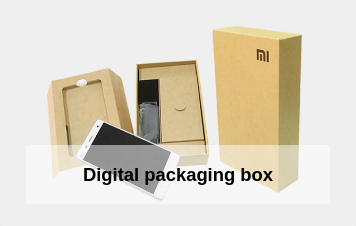What is the purpose of the packaging design?
Refer to the image and offer an in-depth and detailed answer to the question.

The caption highlights the thoughtful design and practical functionality of the packaging, implying that its purpose is to provide a positive and memorable unboxing experience for consumers.